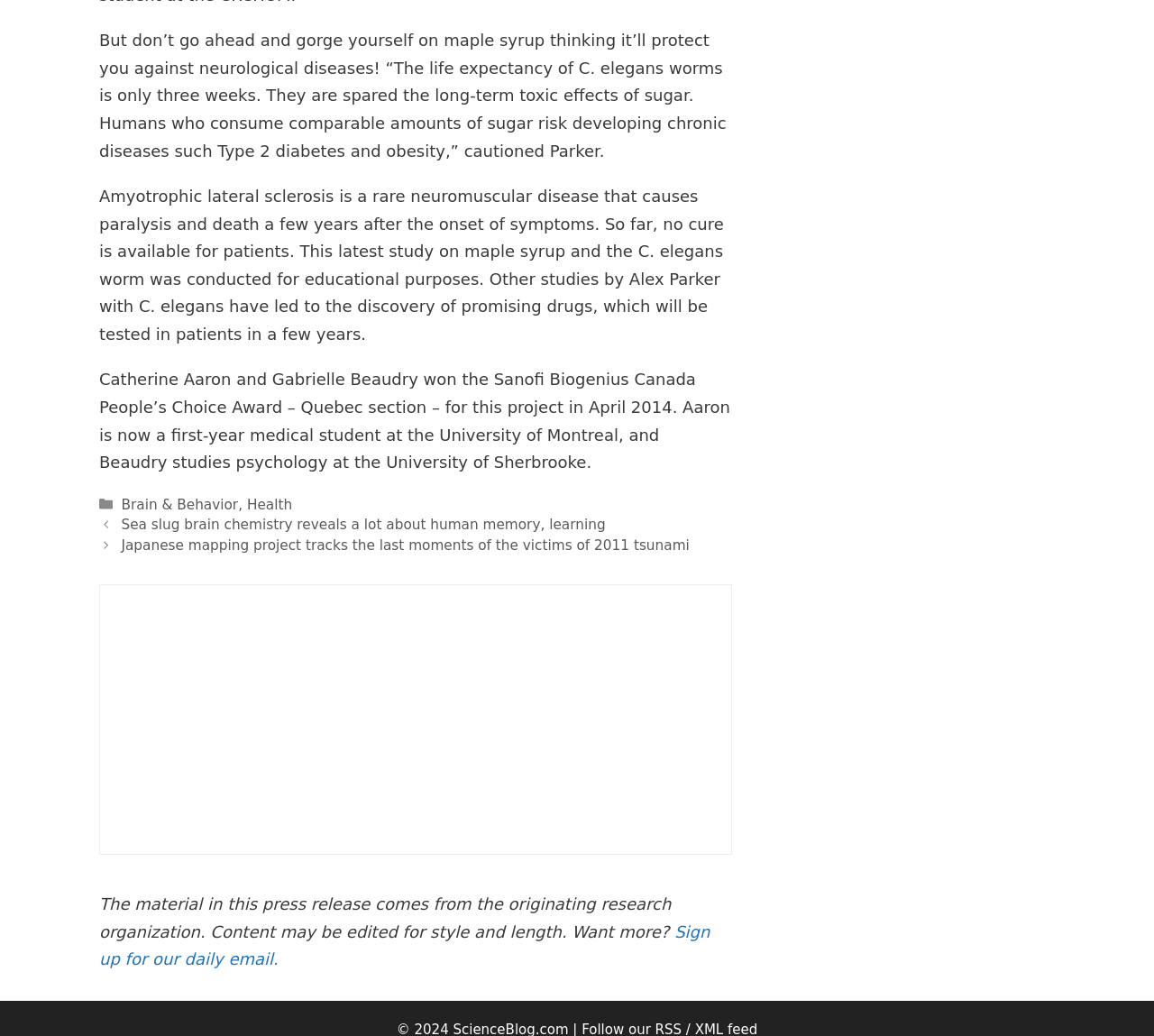Based on what you see in the screenshot, provide a thorough answer to this question: What is the disease that causes paralysis and death?

This question can be answered by reading the second paragraph of the webpage, which mentions that Amyotrophic lateral sclerosis is a rare neuromuscular disease that causes paralysis and death a few years after the onset of symptoms.